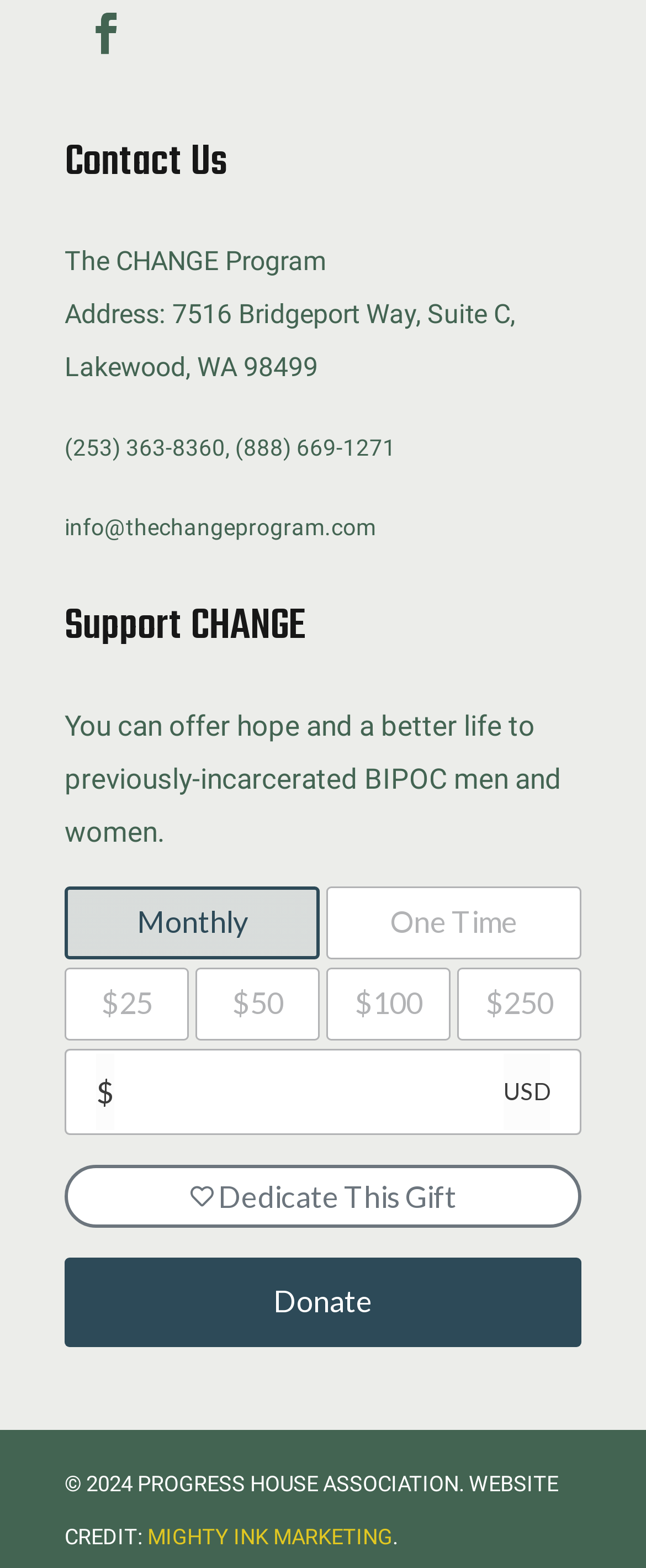What is the minimum value of the spinbutton?
Offer a detailed and full explanation in response to the question.

I found the minimum value by looking at the spinbutton element with the valuemin attribute set to 0.